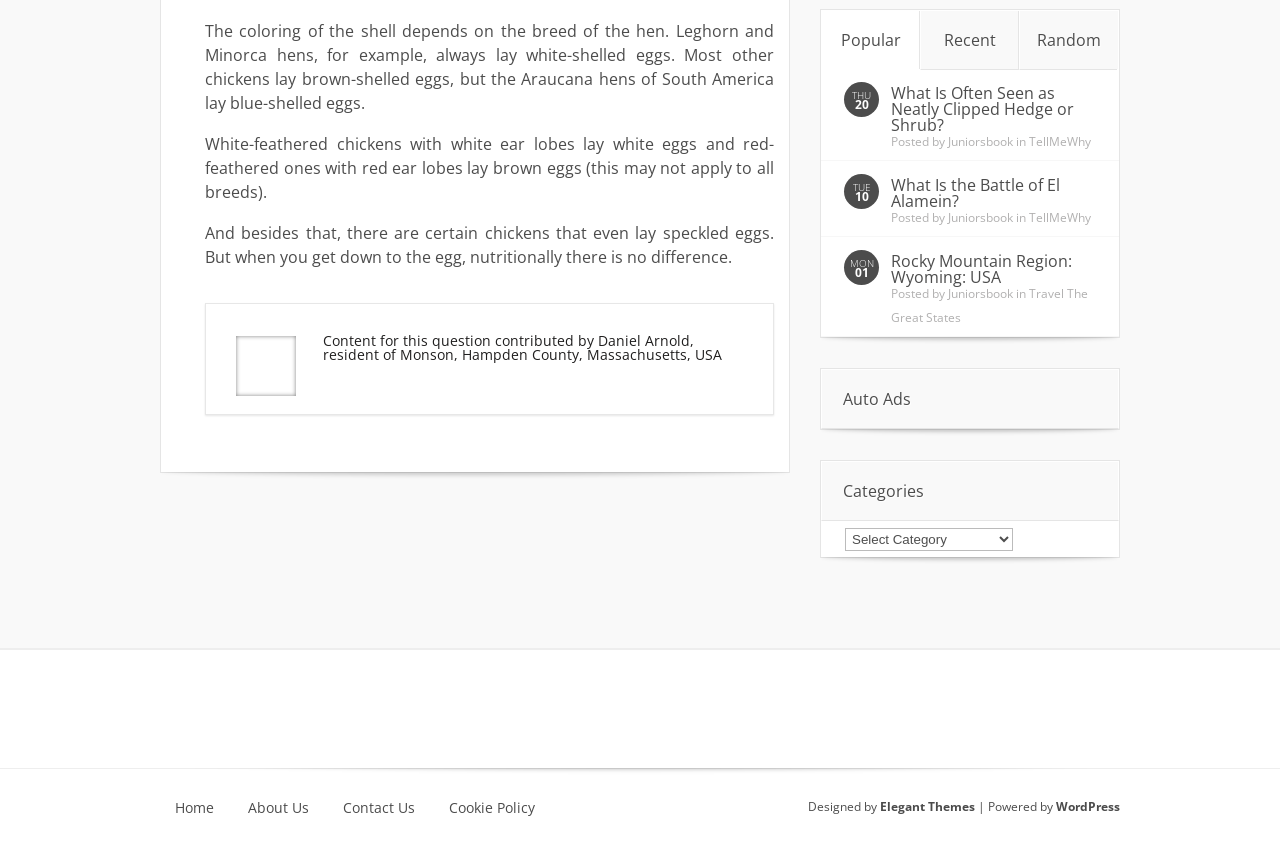Please specify the coordinates of the bounding box for the element that should be clicked to carry out this instruction: "Click on About Us". The coordinates must be four float numbers between 0 and 1, formatted as [left, top, right, bottom].

[0.182, 0.948, 0.253, 0.965]